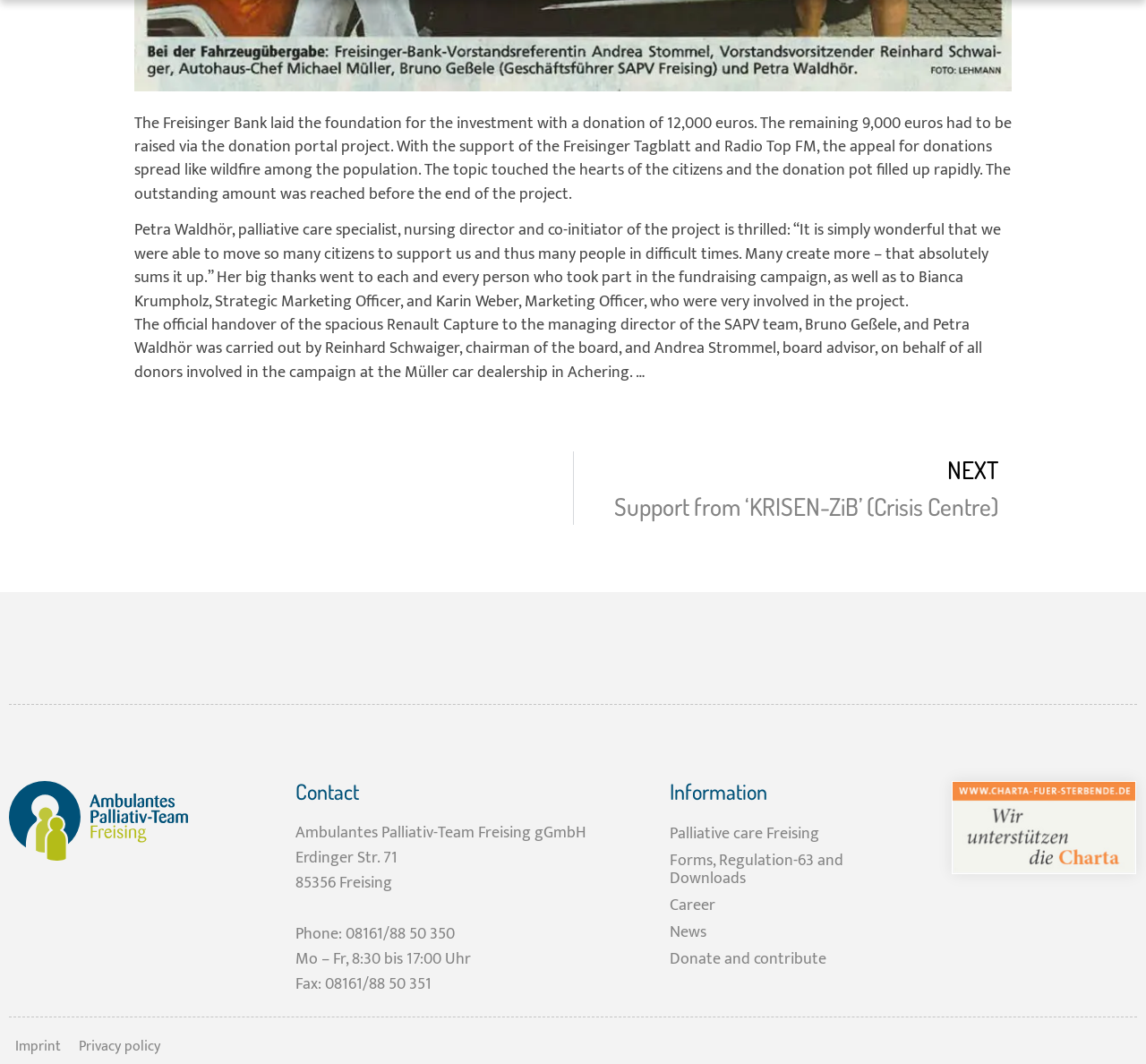Locate the bounding box coordinates of the area you need to click to fulfill this instruction: 'View product details of Sleep Innovations Gel Memory Foam Mattress Topper'. The coordinates must be in the form of four float numbers ranging from 0 to 1: [left, top, right, bottom].

None